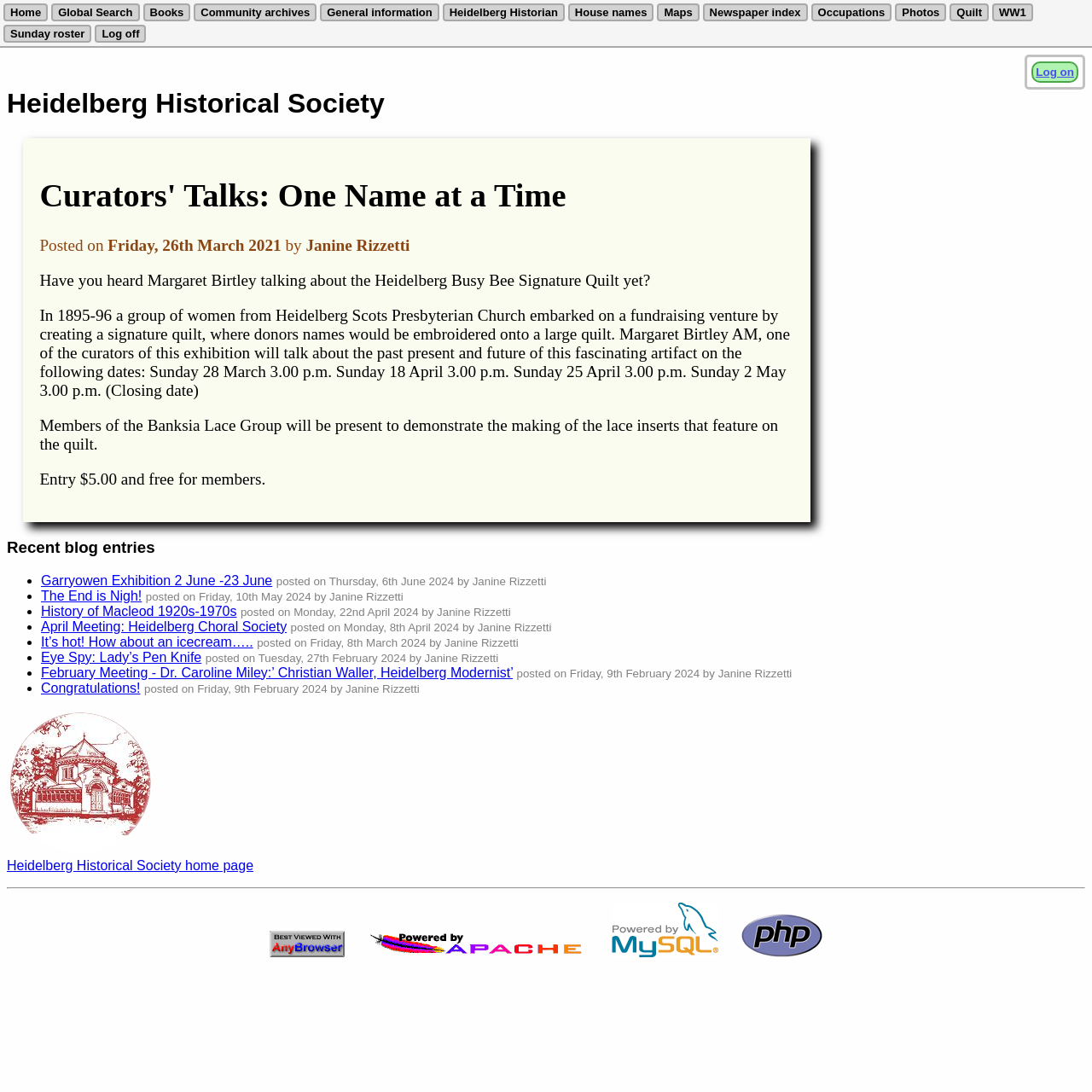Identify the bounding box coordinates of the HTML element based on this description: "alt="[Powered by Apache]"".

[0.679, 0.865, 0.753, 0.879]